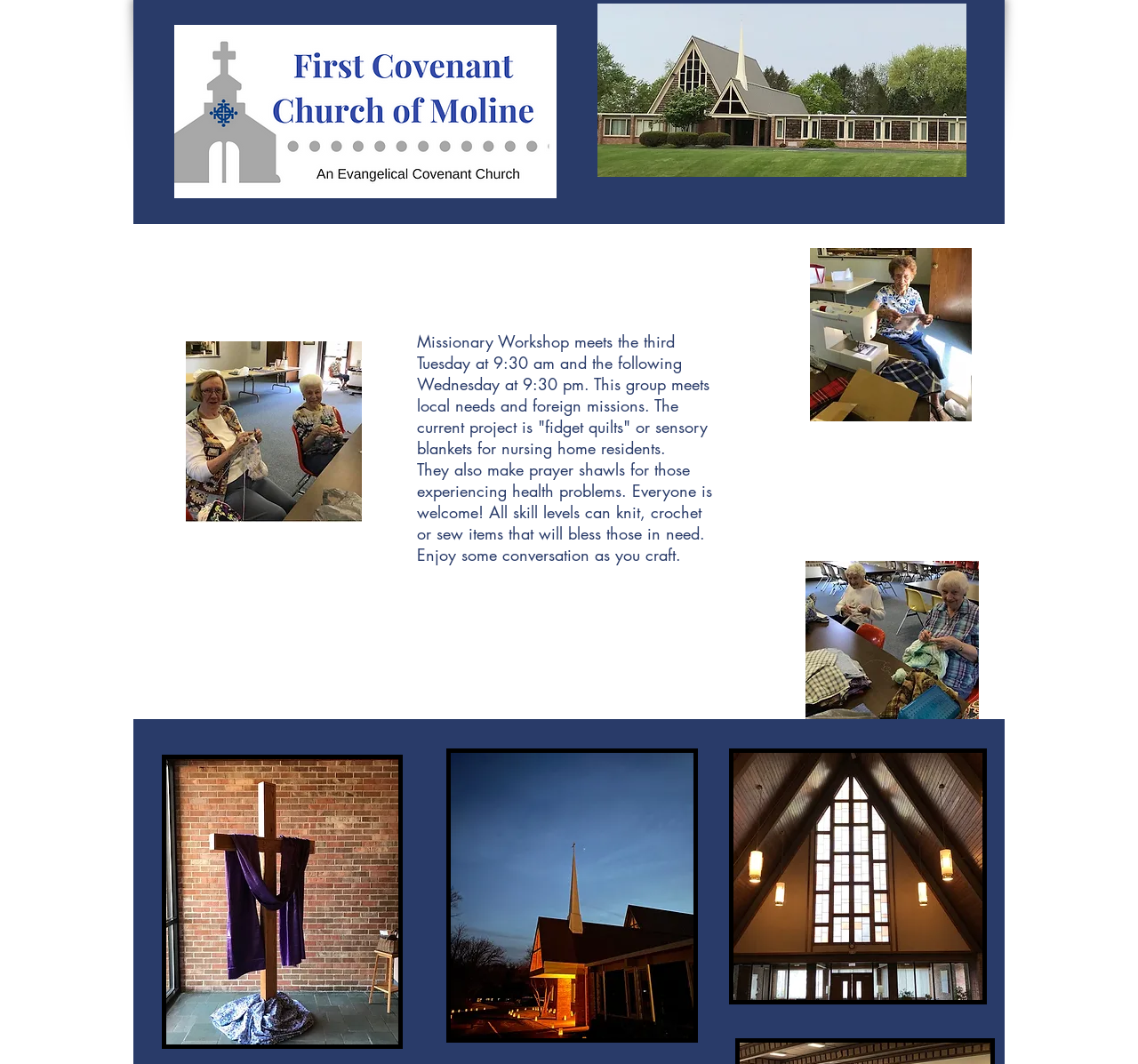Give a detailed explanation of the elements present on the webpage.

The webpage is about the Missionary Workshop at First Covenant Church. At the top, there is a large image taking up about a quarter of the screen, showing a group of people, likely the missionaries. Below this image, there is a main section that occupies most of the screen. 

In the main section, there is a title "Missionary Workshop Marilee and Marilyn" on the left side, followed by a paragraph of text that describes the workshop's schedule and activities. The text explains that the workshop meets twice a month to work on local and foreign mission projects, including making "fidget quilts" or sensory blankets for nursing home residents and prayer shawls for those with health problems. 

To the right of this text, there are two images of individuals, Mary Lou and Judy and Lois, likely participants or leaders of the workshop. Below these images, there is another paragraph of text that invites everyone to join the workshop, regardless of skill level, to knit, crochet, or sew items for those in need.

On the right side of the main section, there are three more images. One is a large image of a Christmas Eve scene, and the other two are smaller images of a cross and a group of people. These images are positioned near the bottom of the screen.